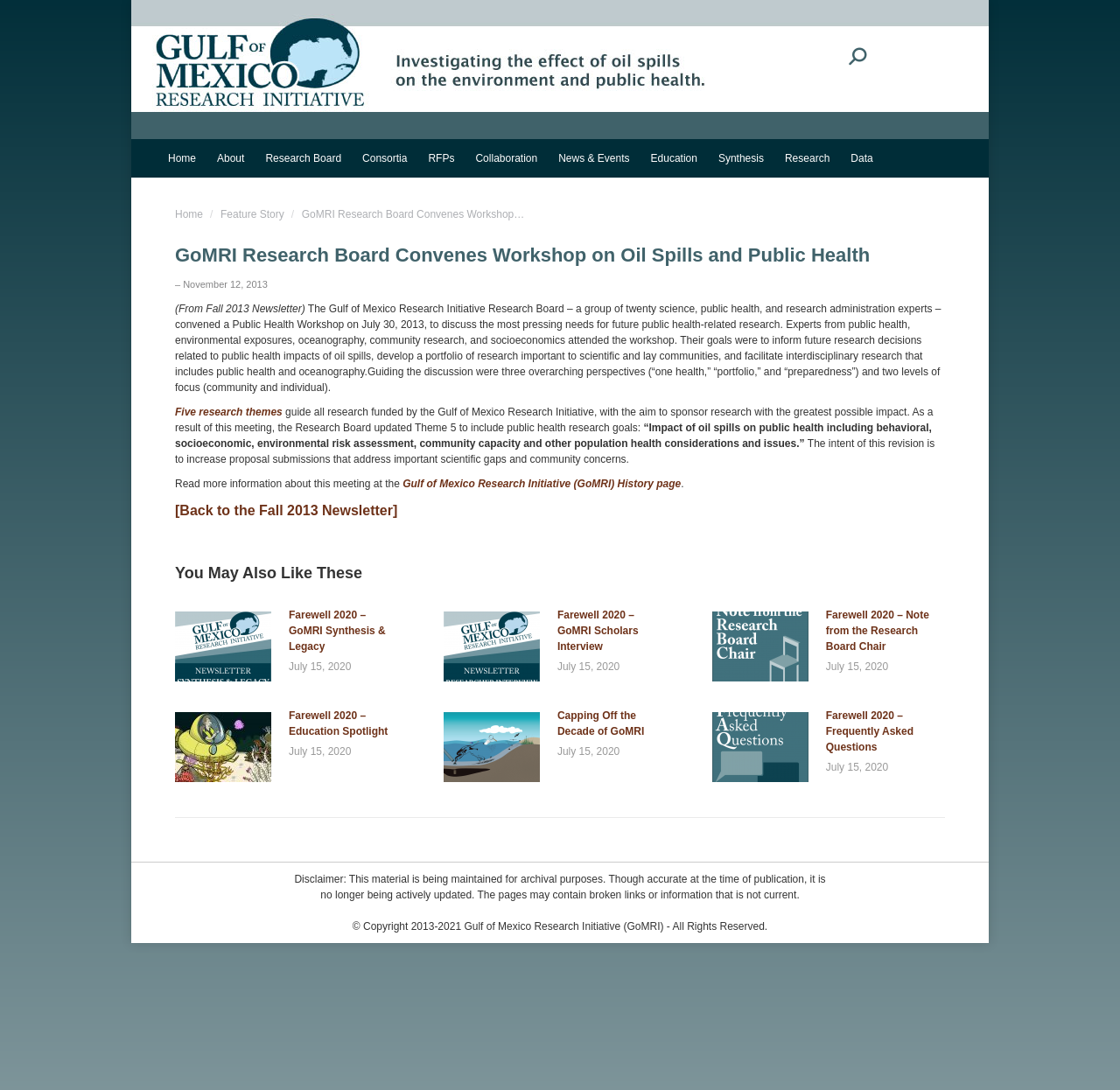What is the goal of the Research Board?
Look at the screenshot and provide an in-depth answer.

The goal of the Research Board is to inform future research decisions related to public health impacts of oil spills, as stated in the article. They aim to develop a portfolio of research important to scientific and lay communities, and facilitate interdisciplinary research that includes public health and oceanography.